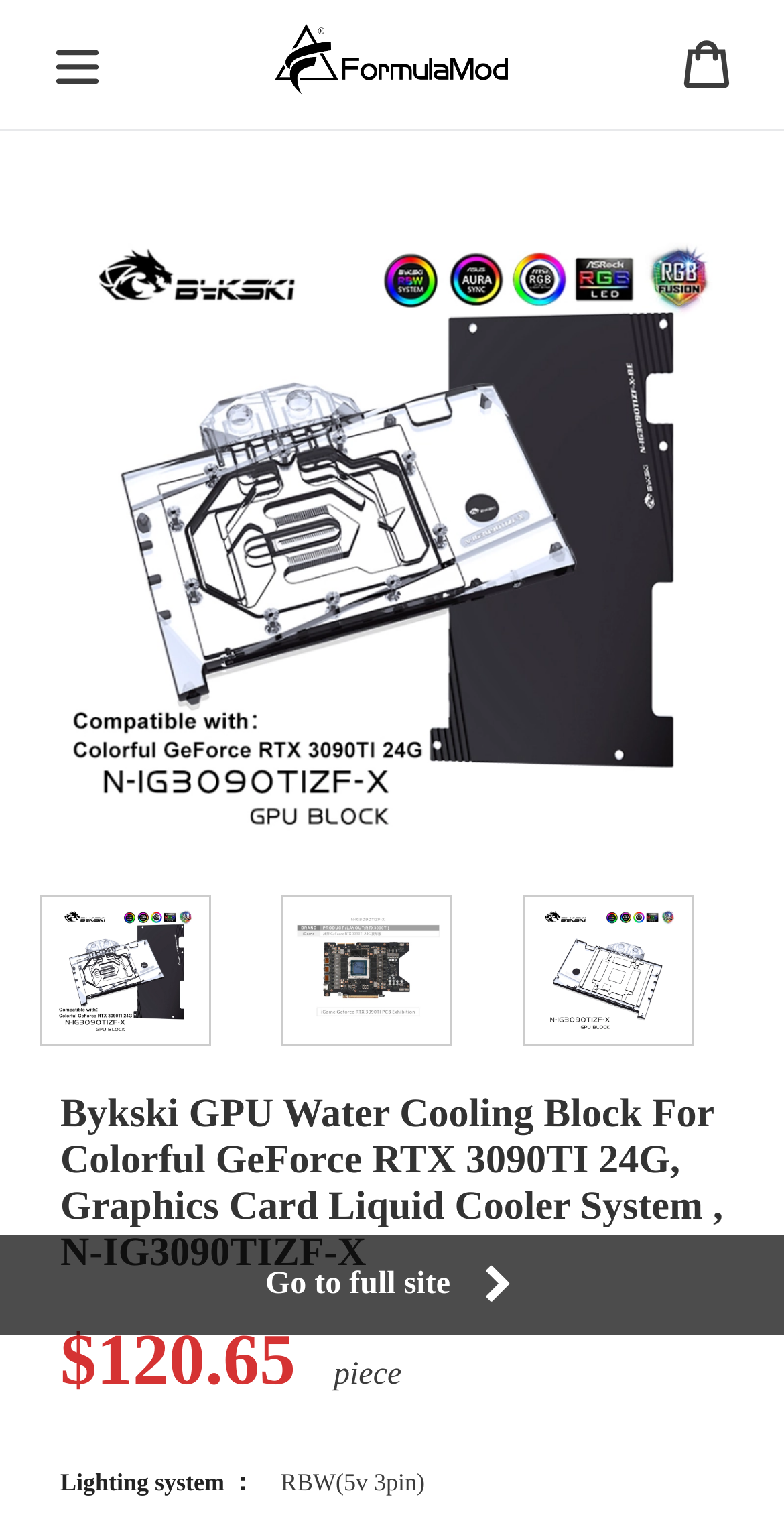Please provide the bounding box coordinates in the format (top-left x, top-left y, bottom-right x, bottom-right y). Remember, all values are floating point numbers between 0 and 1. What is the bounding box coordinate of the region described as: RBW(5v 3pin)

[0.345, 0.967, 0.555, 0.986]